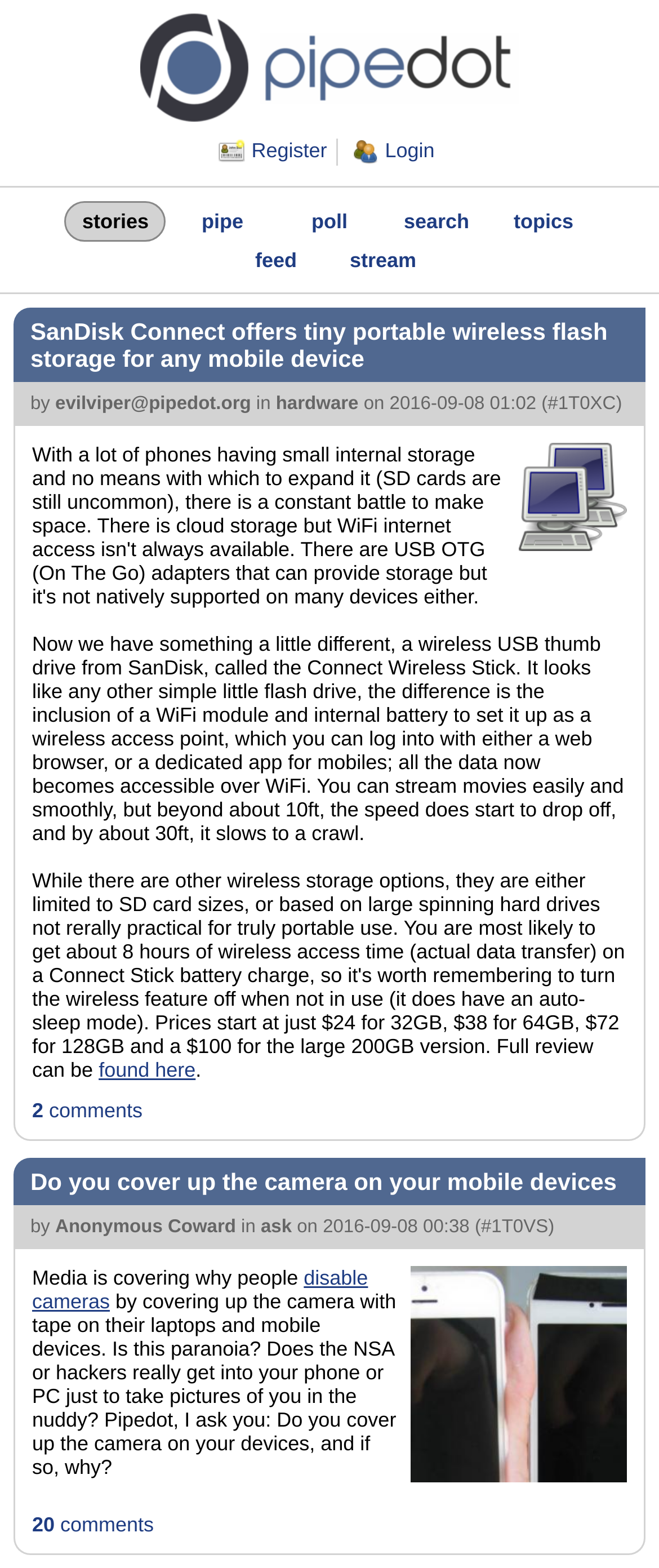Your task is to find and give the main heading text of the webpage.

SanDisk Connect offers tiny portable wireless flash storage for any mobile device